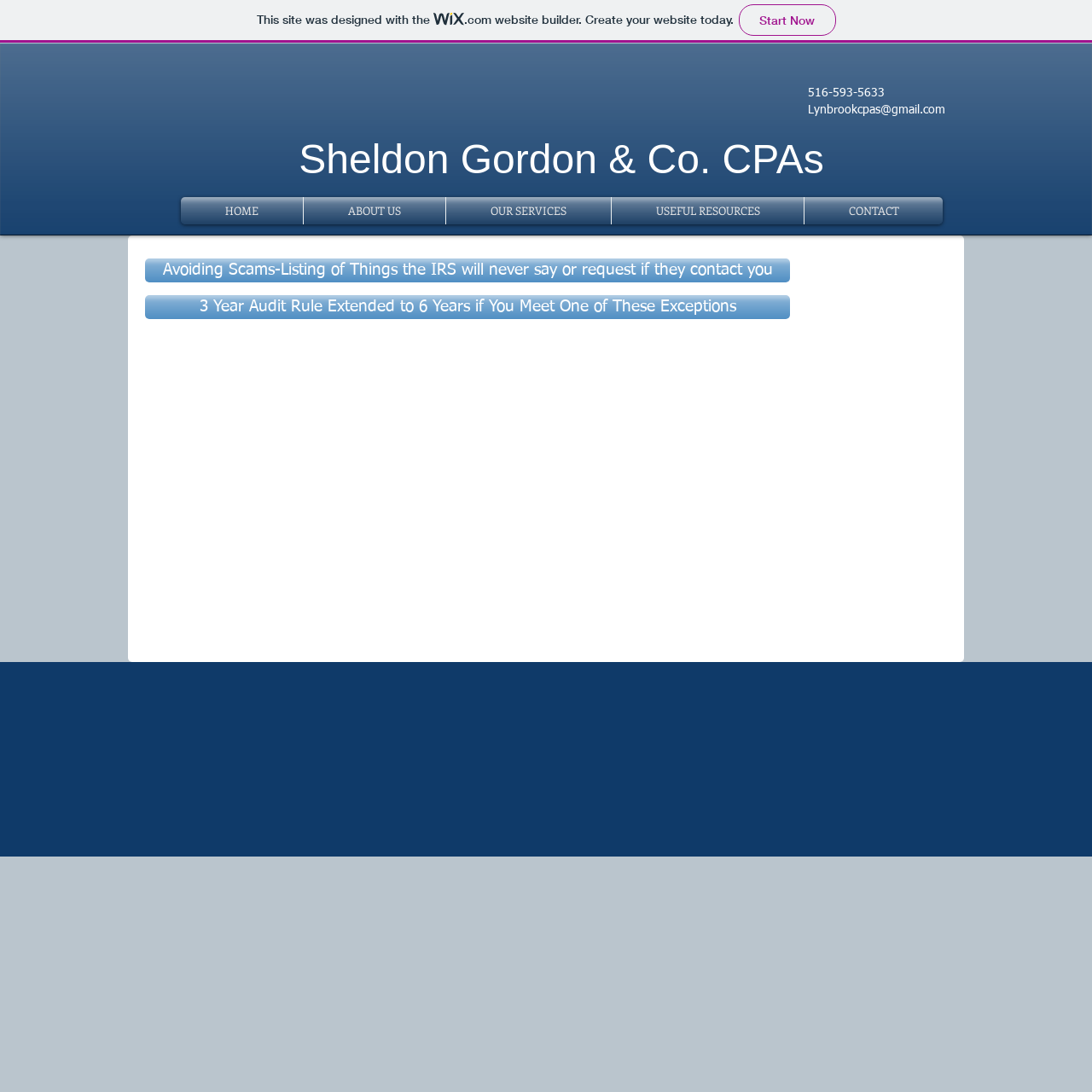Identify the bounding box coordinates of the area that should be clicked in order to complete the given instruction: "search for something". The bounding box coordinates should be four float numbers between 0 and 1, i.e., [left, top, right, bottom].

None